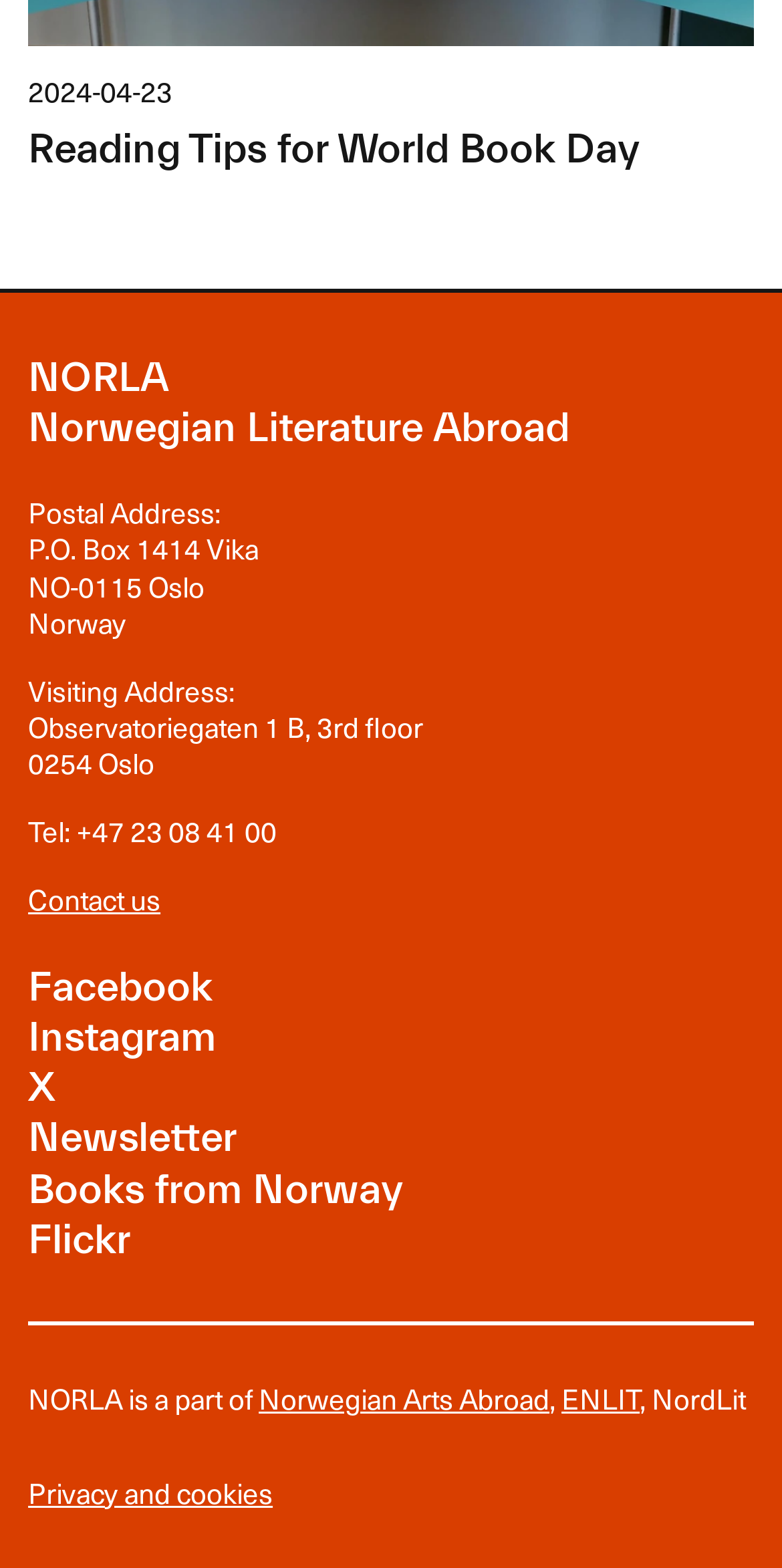Using a single word or phrase, answer the following question: 
How many social media links are available?

4